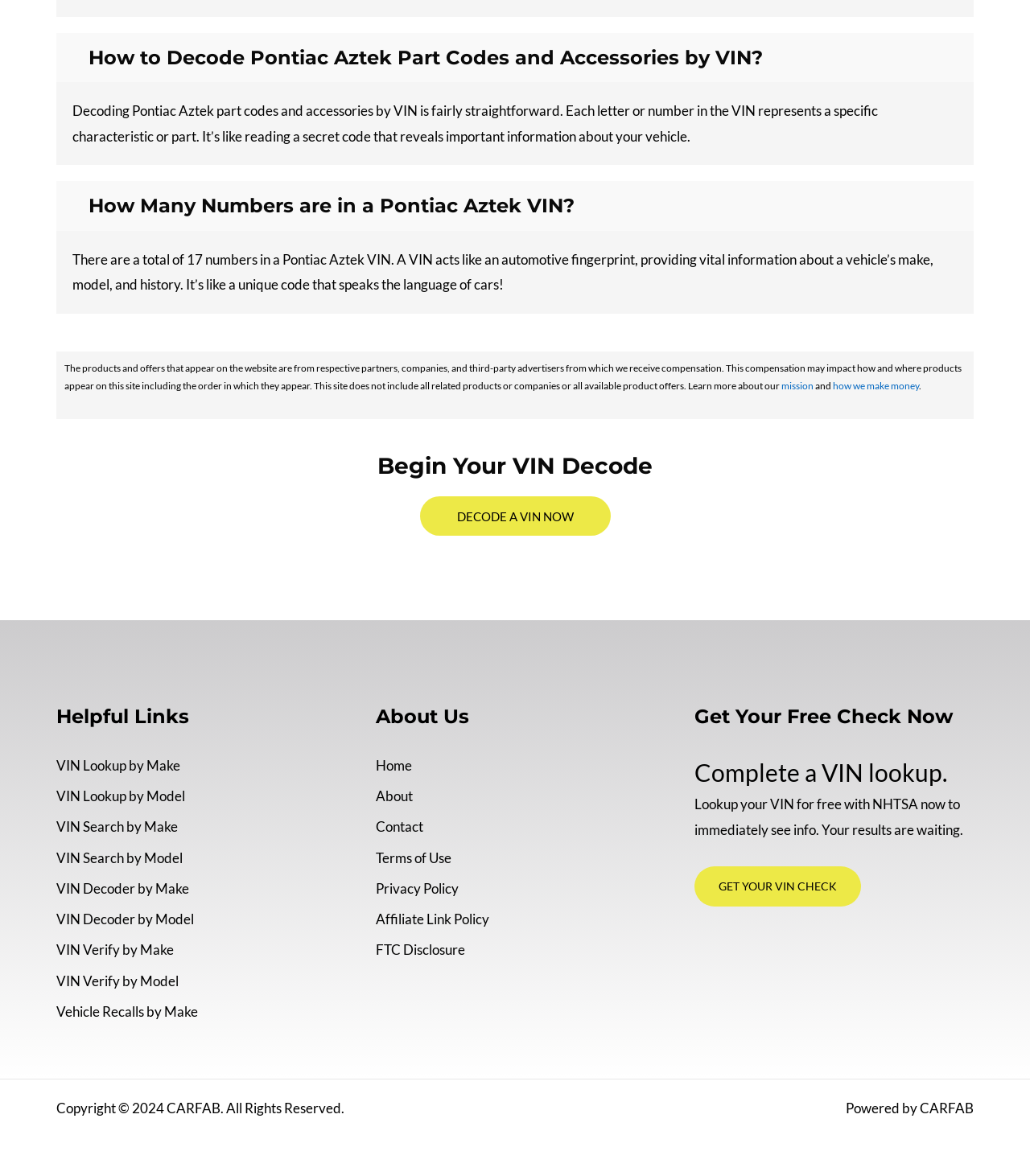Give a concise answer using only one word or phrase for this question:
What is the purpose of a VIN?

Provide vital information